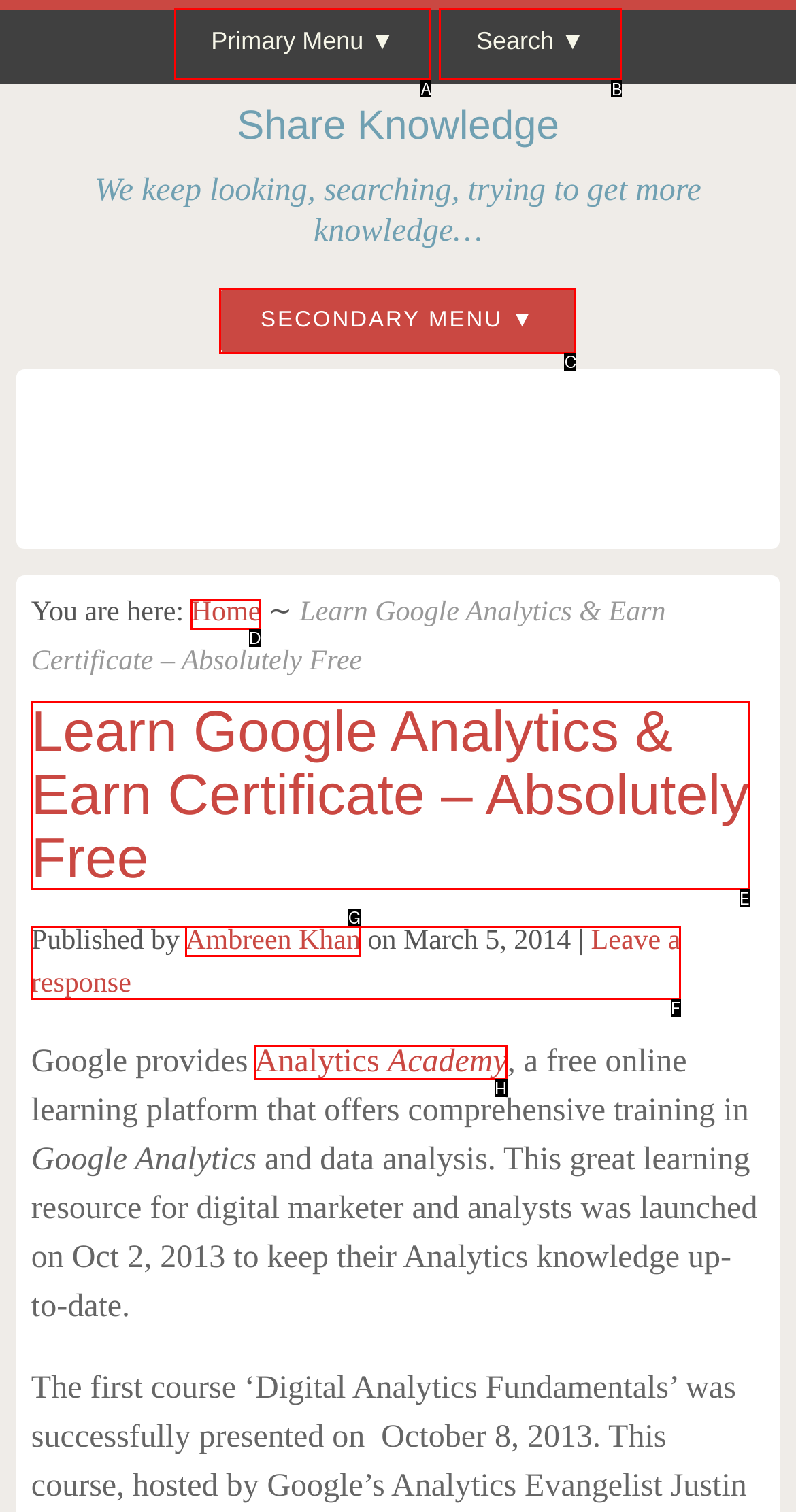Determine the letter of the UI element I should click on to complete the task: Visit Analytics Academy from the provided choices in the screenshot.

H